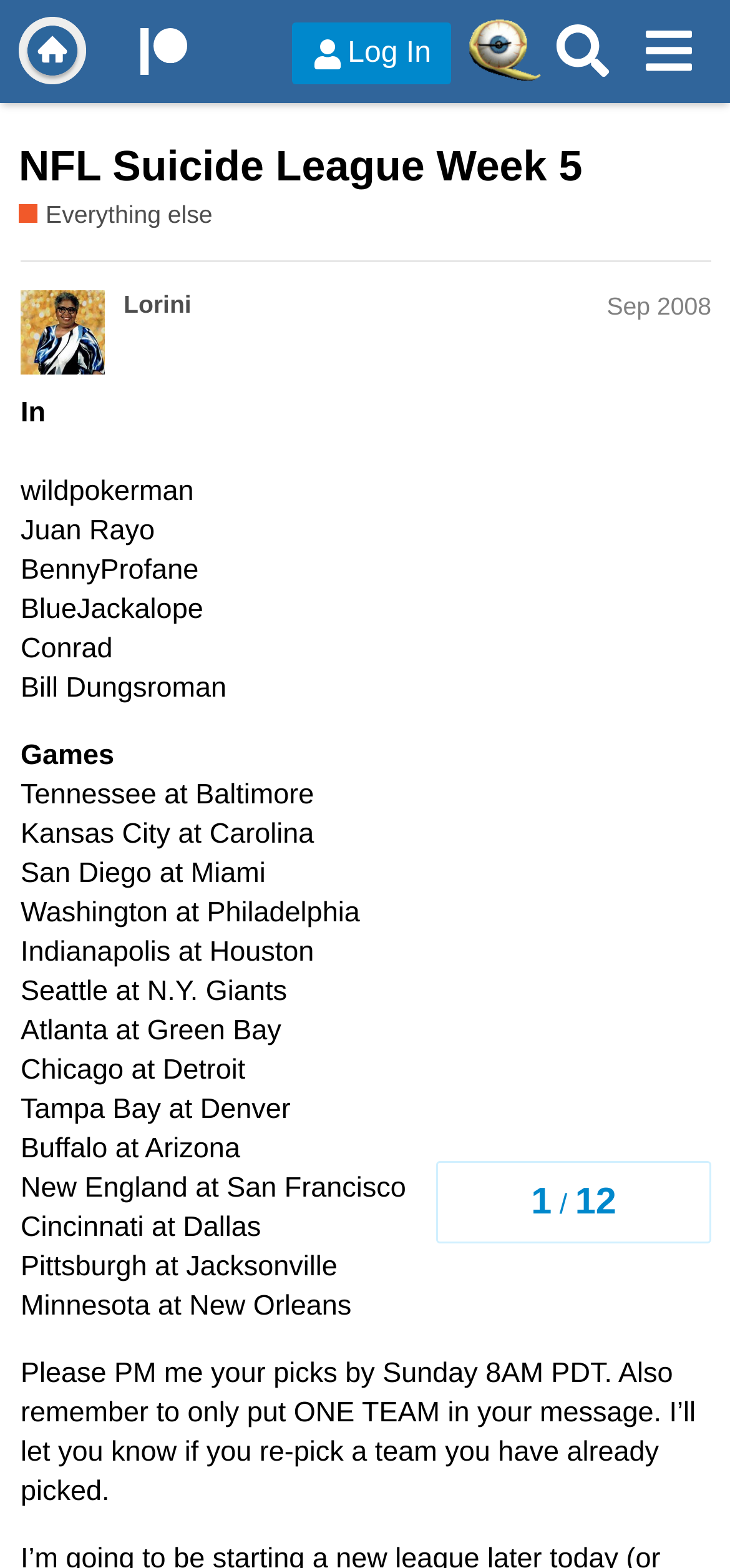Can you pinpoint the bounding box coordinates for the clickable element required for this instruction: "View the NFL Suicide League Week 5 topic"? The coordinates should be four float numbers between 0 and 1, i.e., [left, top, right, bottom].

[0.026, 0.088, 0.974, 0.122]